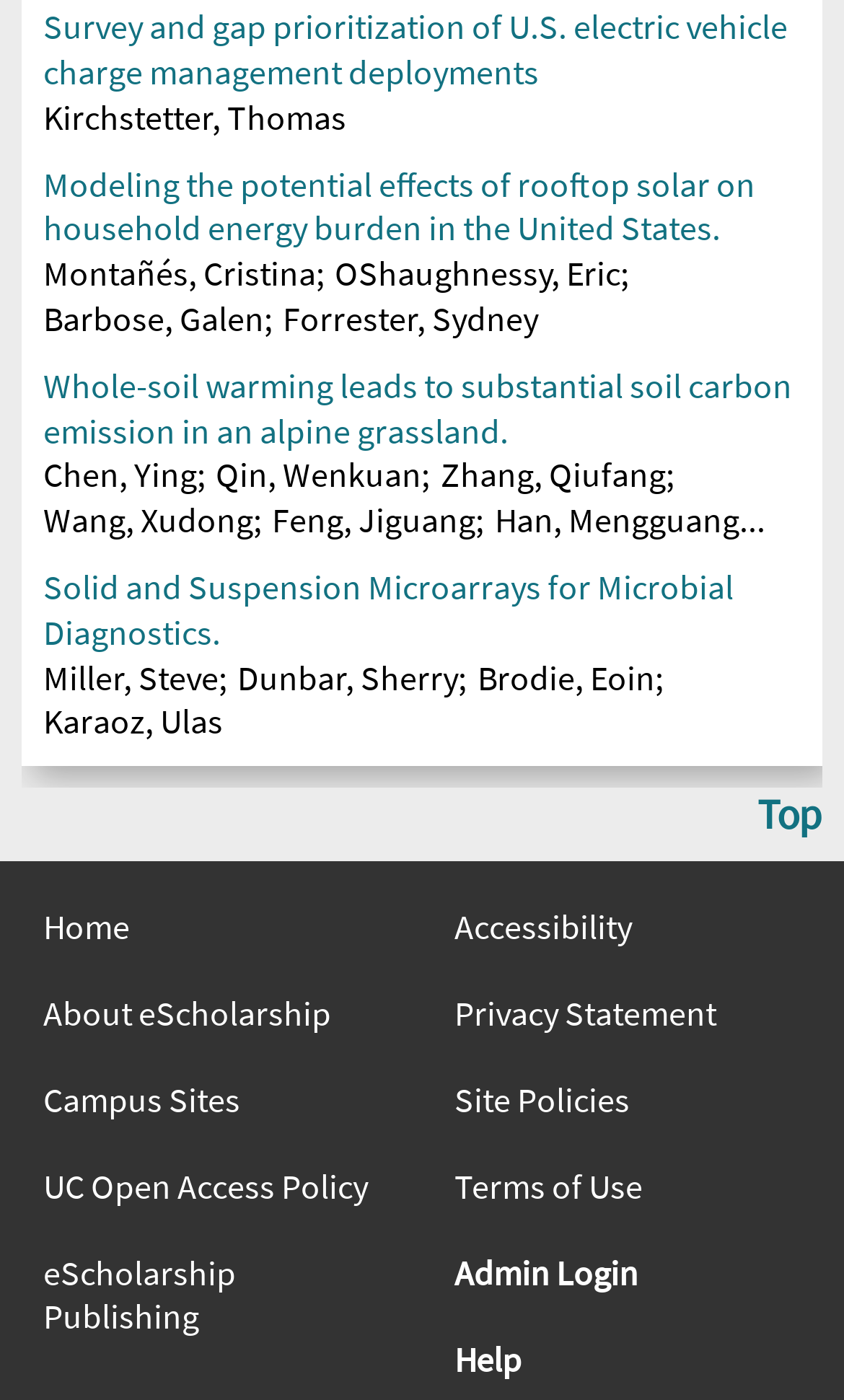Identify the bounding box coordinates for the region of the element that should be clicked to carry out the instruction: "Learn about eScholarship Publishing". The bounding box coordinates should be four float numbers between 0 and 1, i.e., [left, top, right, bottom].

[0.051, 0.894, 0.462, 0.955]